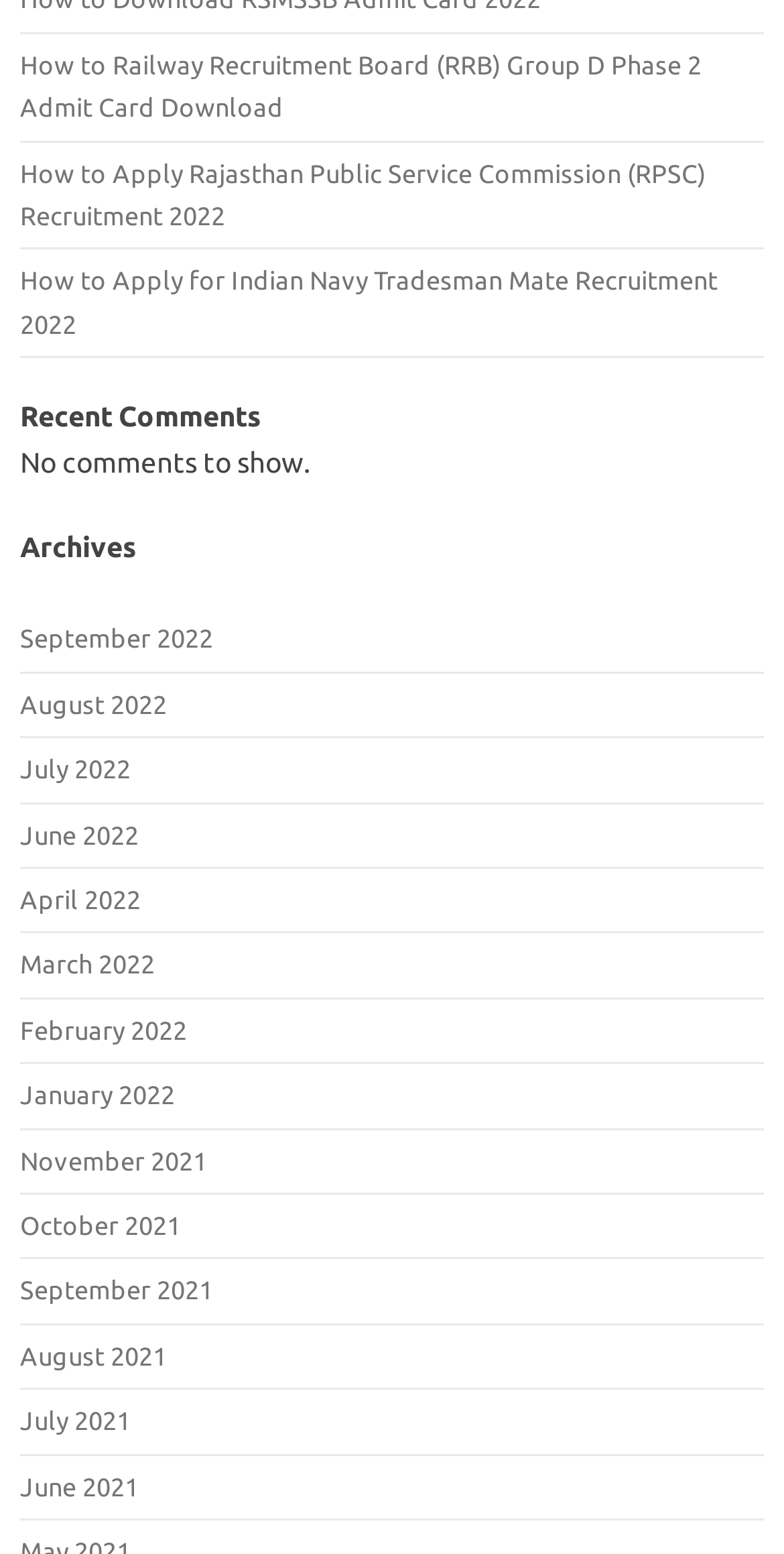Determine the bounding box coordinates for the area that should be clicked to carry out the following instruction: "Apply for Rajasthan Public Service Commission (RPSC) Recruitment 2022".

[0.026, 0.102, 0.9, 0.147]